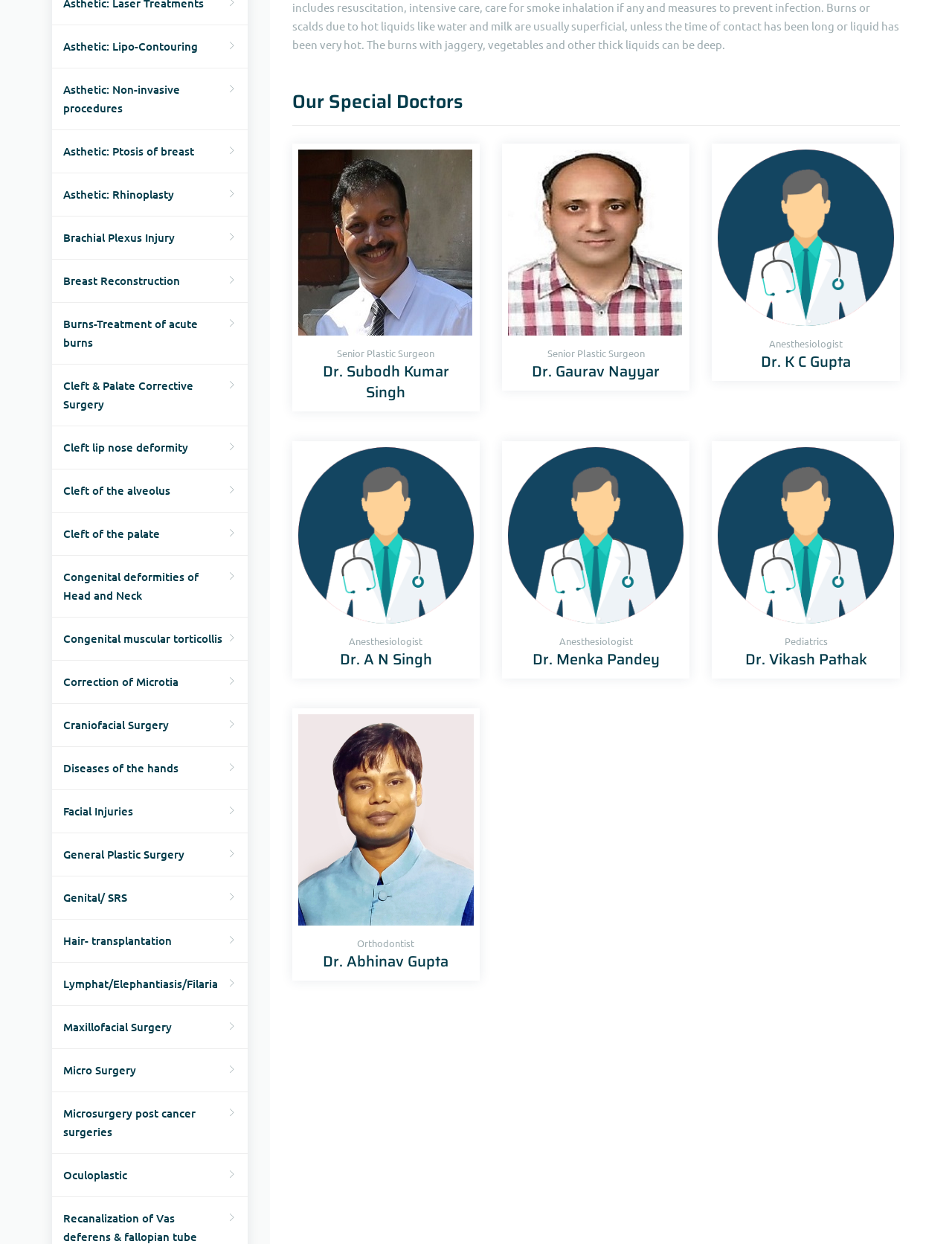Please identify the bounding box coordinates of the clickable element to fulfill the following instruction: "Learn about Craniofacial Surgery". The coordinates should be four float numbers between 0 and 1, i.e., [left, top, right, bottom].

[0.055, 0.566, 0.26, 0.6]